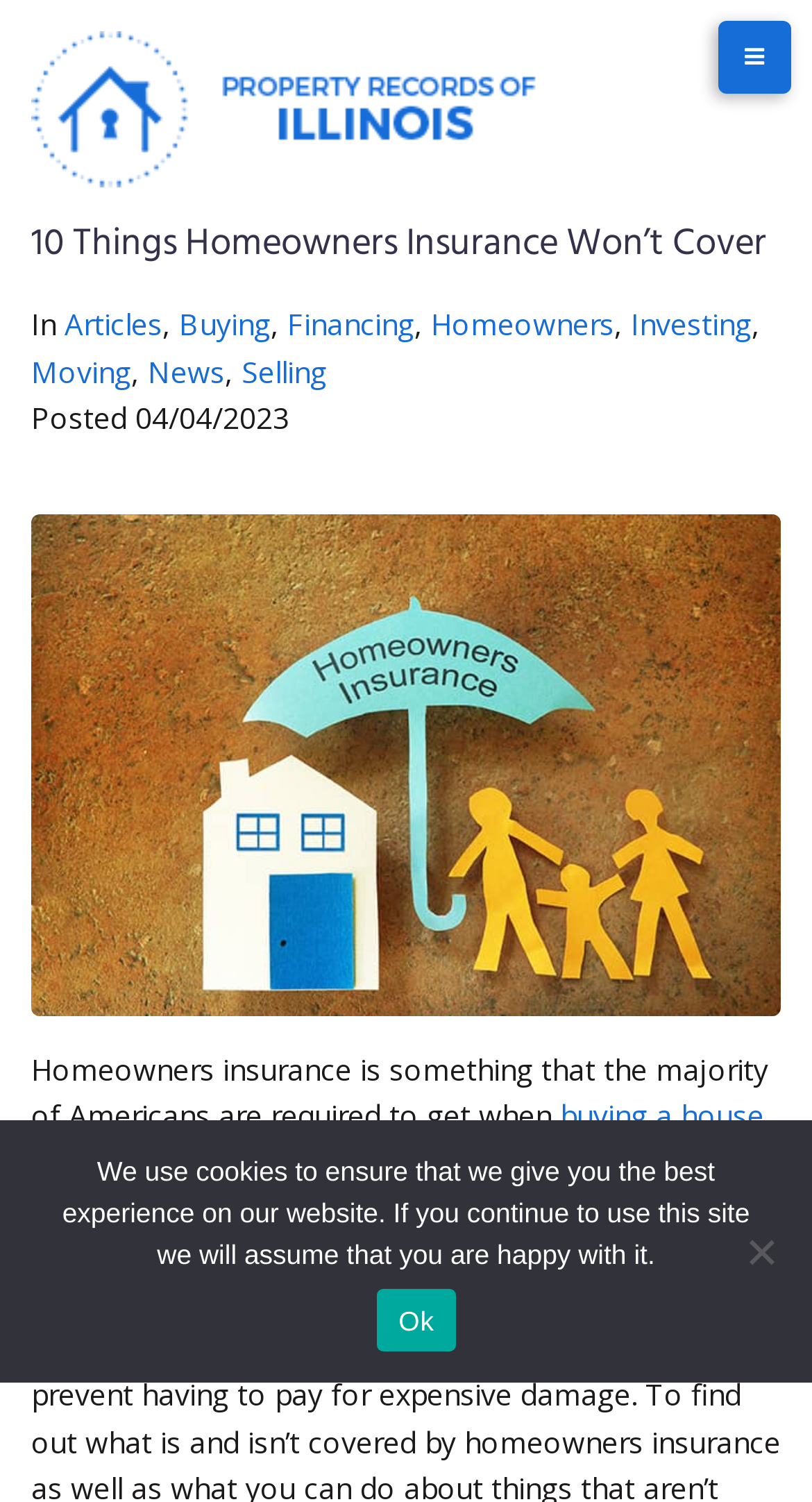How many images are in the article?
Provide a one-word or short-phrase answer based on the image.

2